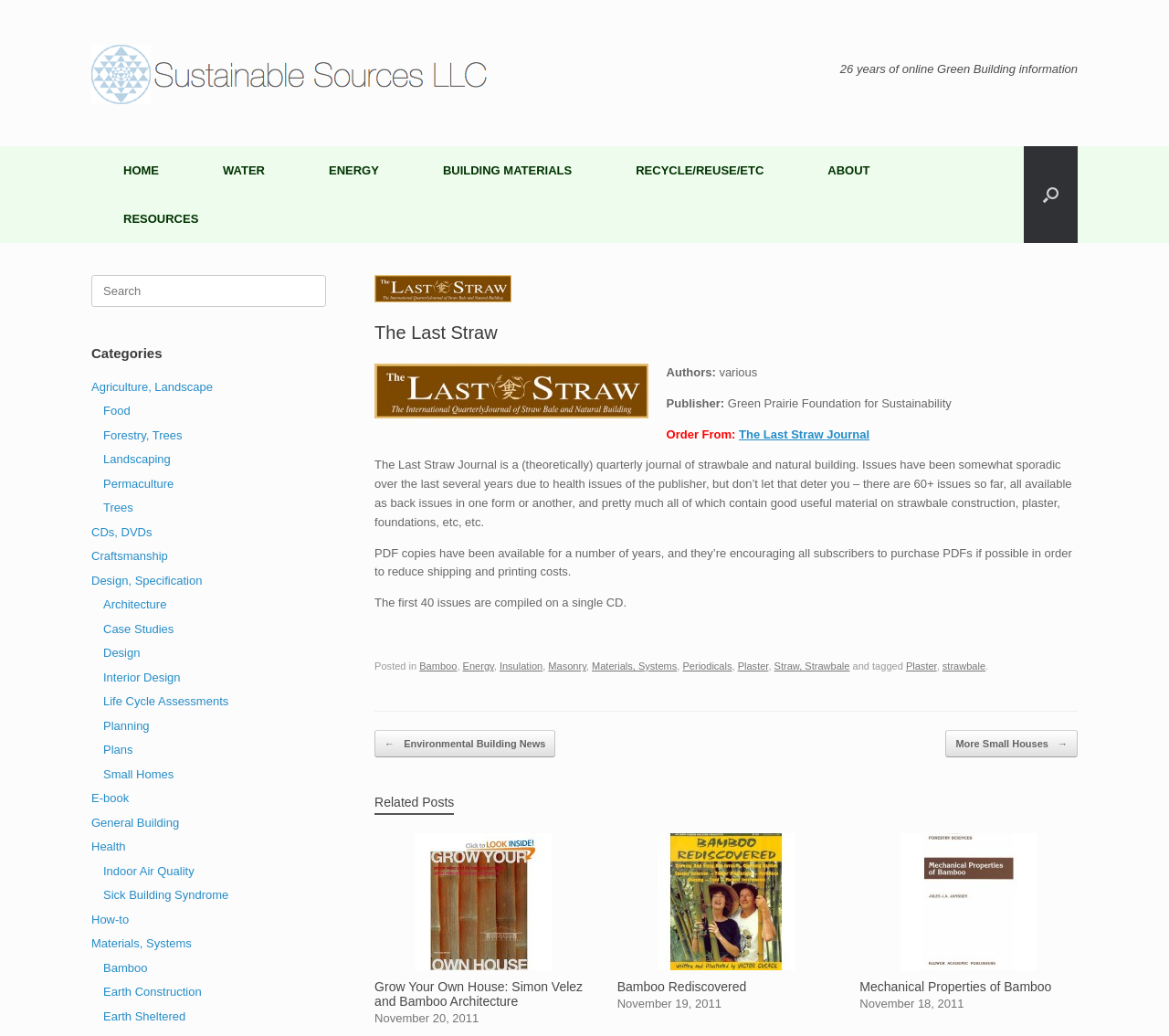Please specify the coordinates of the bounding box for the element that should be clicked to carry out this instruction: "Click the 'Bamboo' link". The coordinates must be four float numbers between 0 and 1, formatted as [left, top, right, bottom].

[0.359, 0.638, 0.391, 0.648]